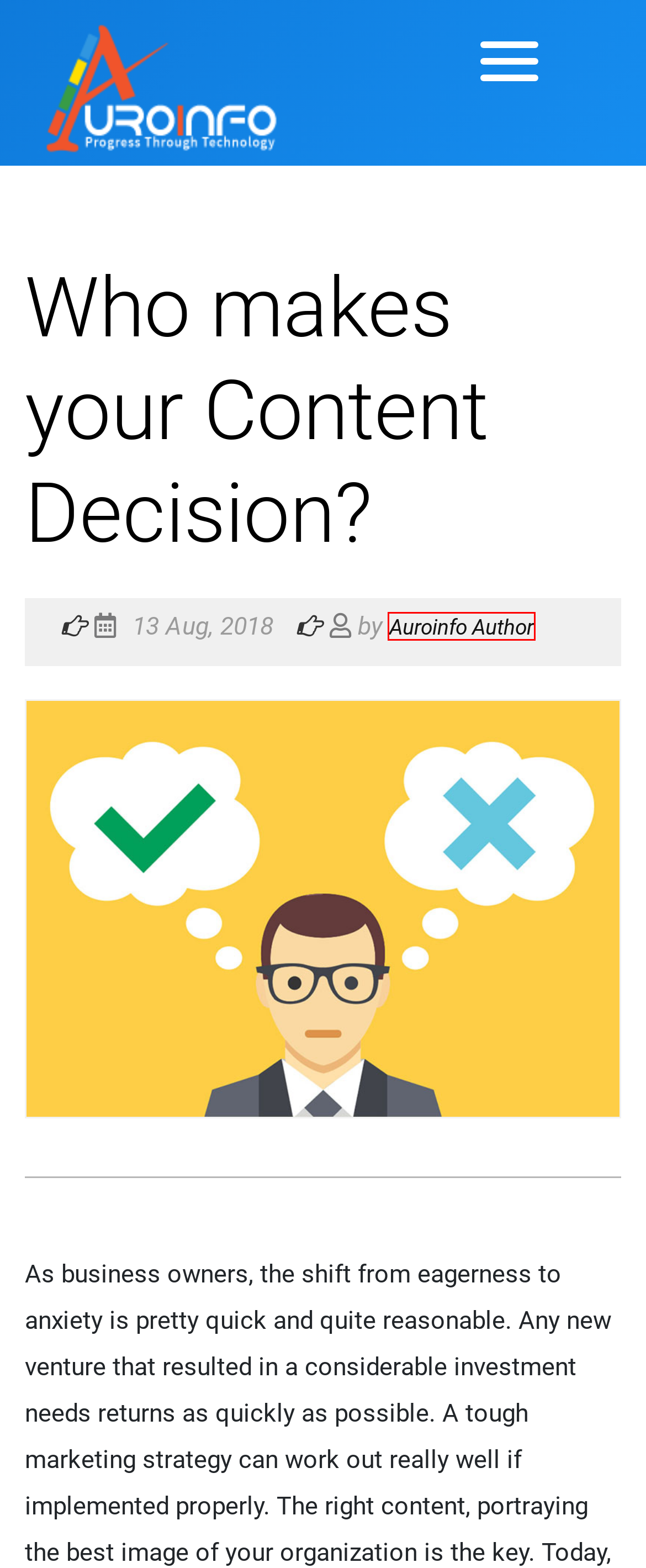You are presented with a screenshot of a webpage that includes a red bounding box around an element. Determine which webpage description best matches the page that results from clicking the element within the red bounding box. Here are the candidates:
A. Top 10 Digital Marketing Strategies for Jewellery | Auroinfo
B. How To Get More YouTube Subscribers | Auroinfo
C. Top 6 Digital Marketing Tips to Grow your Cosmetics Business | Auroinfo
D. Auroinfo Author | Auroinfo
E. Contact us | Auroinfo
F. Top 5 Benefits of Digital Marketing for Hospitality Business | Auroinfo
G. Career | Auroinfo
H. terms and conditions | Auroinfo

D